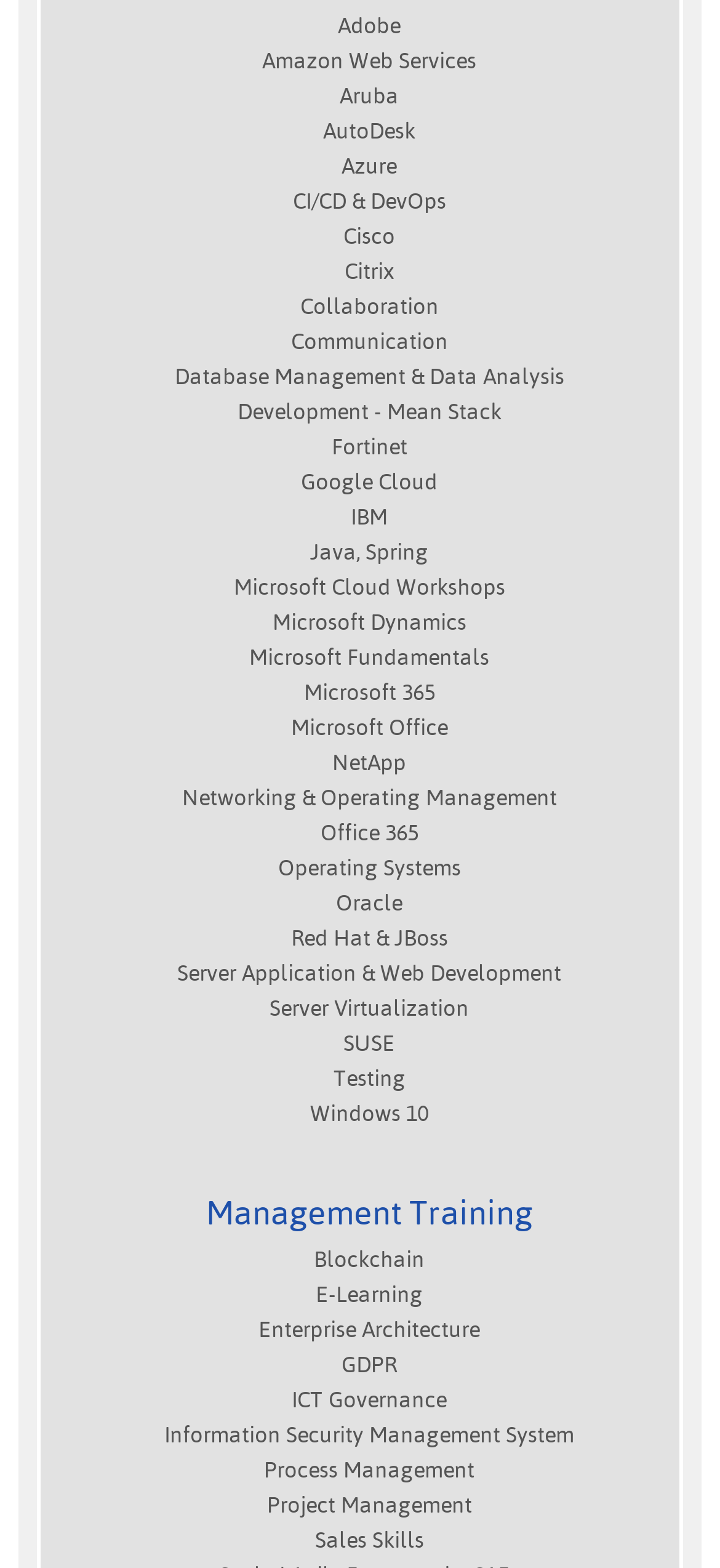Provide a one-word or brief phrase answer to the question:
How many links are there on this webpage?

40